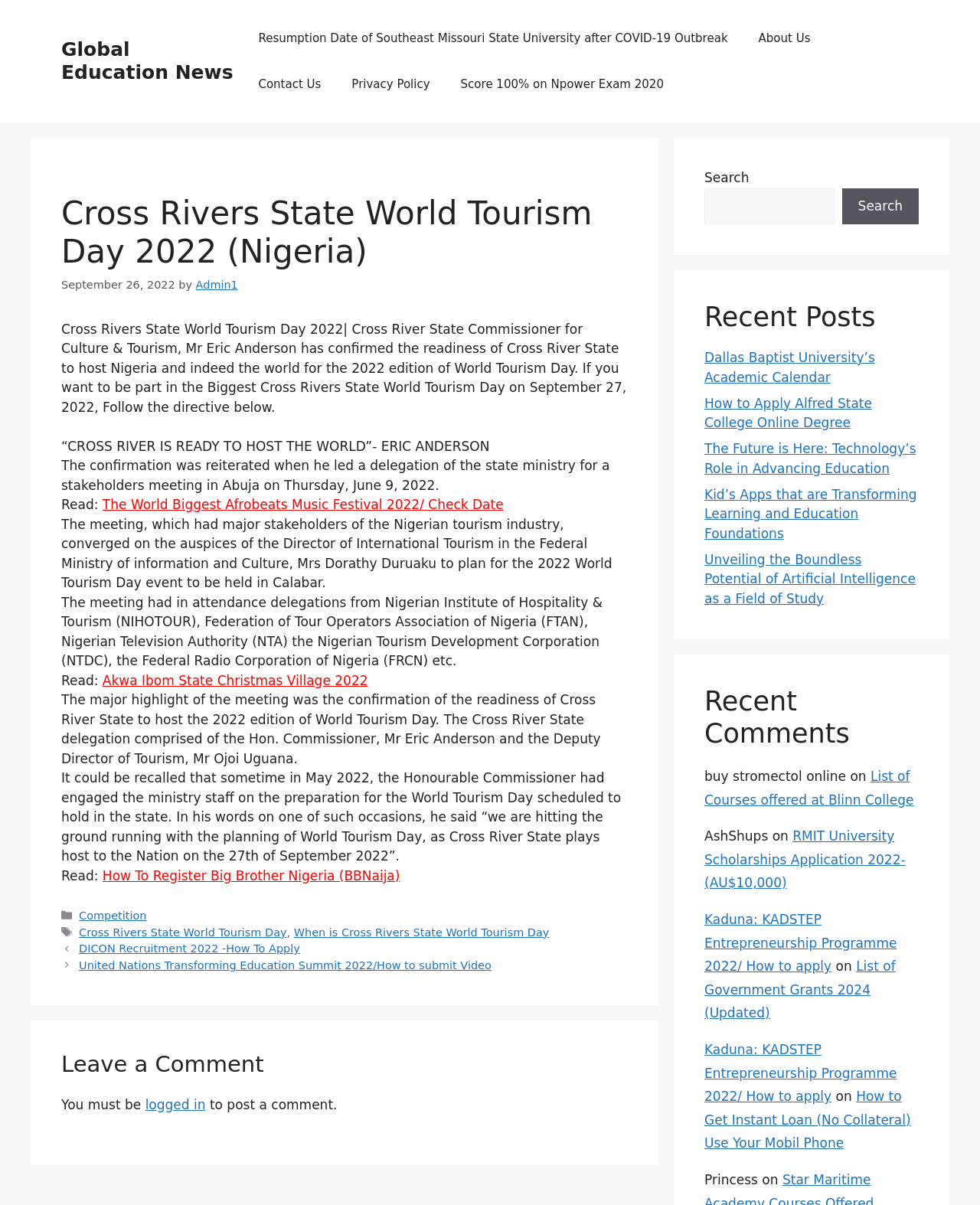What is the date of Cross Rivers State World Tourism Day 2022? From the image, respond with a single word or brief phrase.

September 27, 2022